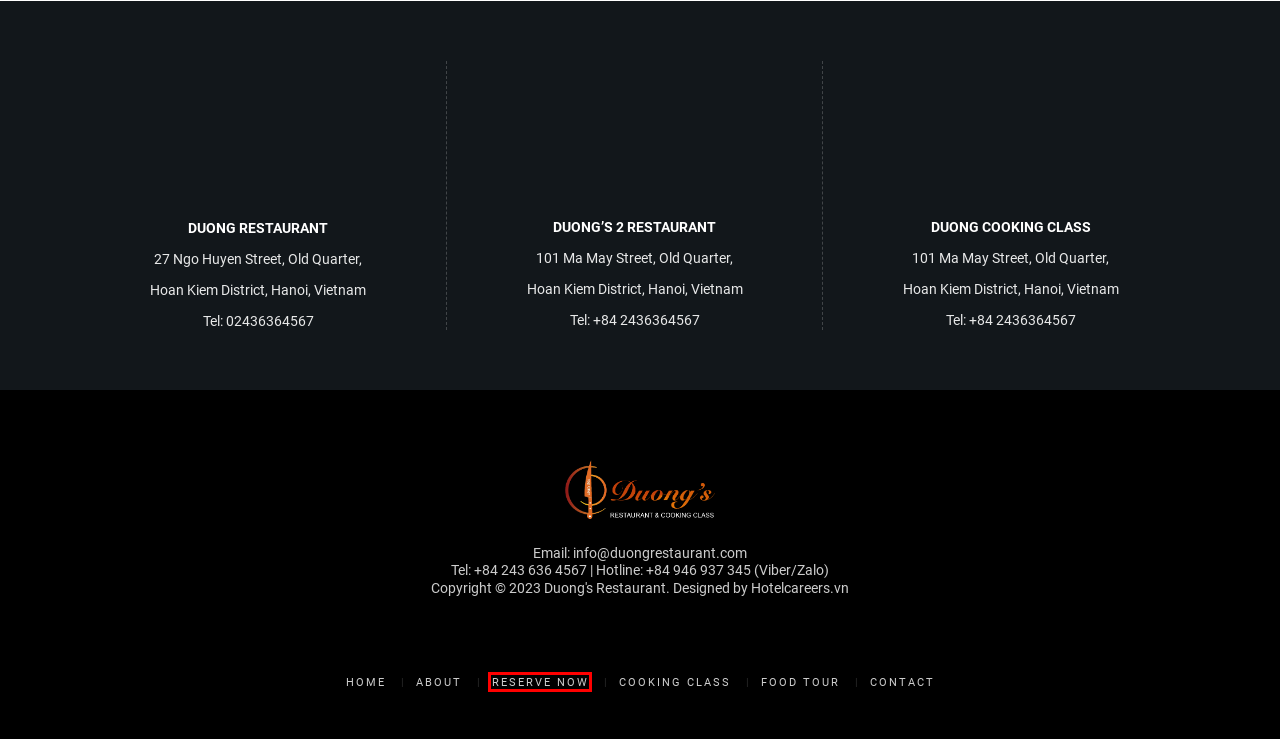Consider the screenshot of a webpage with a red bounding box around an element. Select the webpage description that best corresponds to the new page after clicking the element inside the red bounding box. Here are the candidates:
A. Contact Us
B. Reserve Now
C. Hoa Lo Prison Museum: A Journey Through Vietnamese History and Resilience
D. Tophotel: Chuyên Trang Khách Sạn Du Lịch
E. Best Hanoi Cooking Class in Old Quarter Vietnam Voted by Tripadvisor
F. Duong's Restaurant voted by Michelin Guide, Tripadvisor and Google | Duong's Restaurant
G. Gallery
H. Ho Chi Minh Museum Hanoi: Complete Guide - History, Location, Things to Do

B